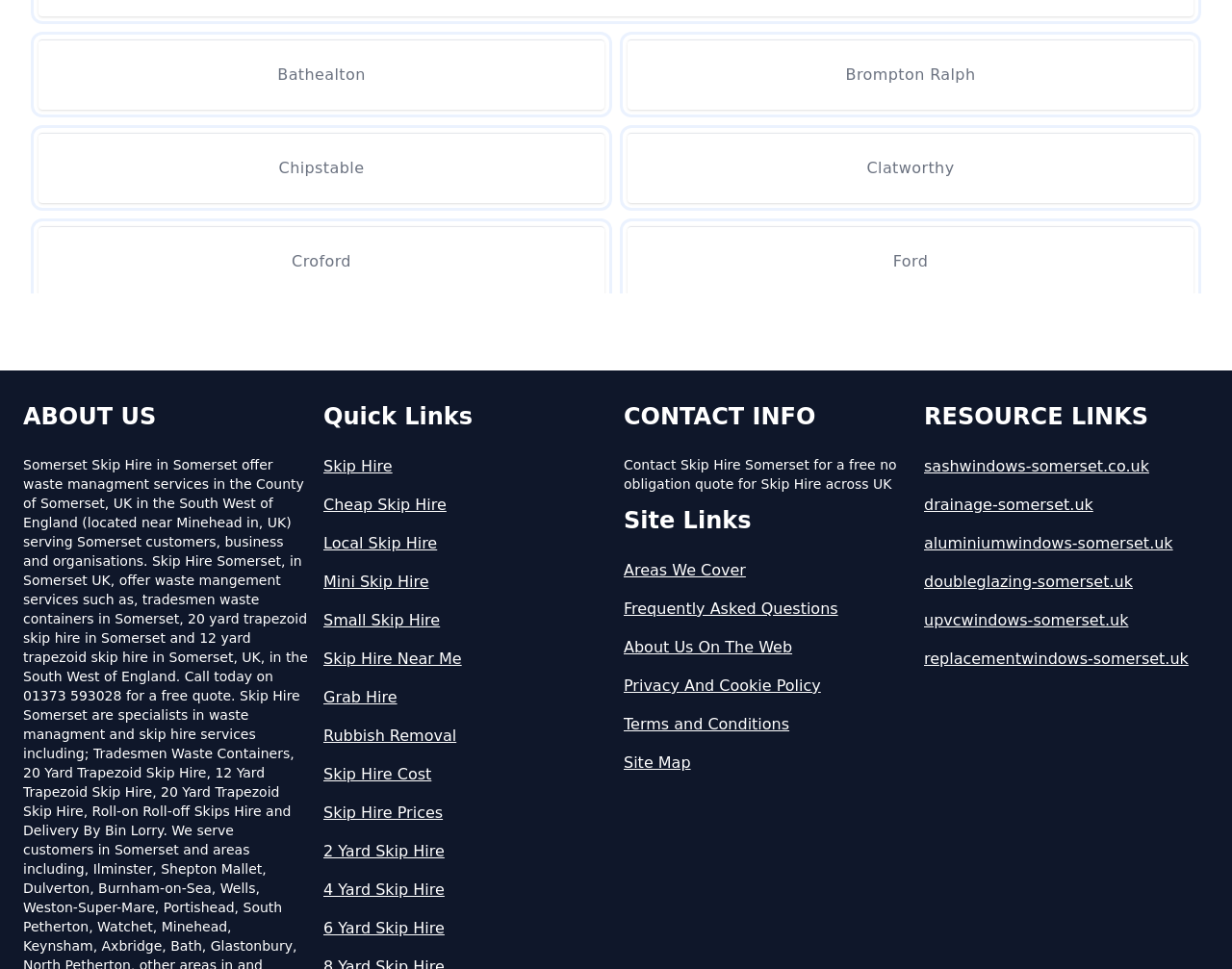Respond to the question with just a single word or phrase: 
What is the location served by this website?

Somerset, UK